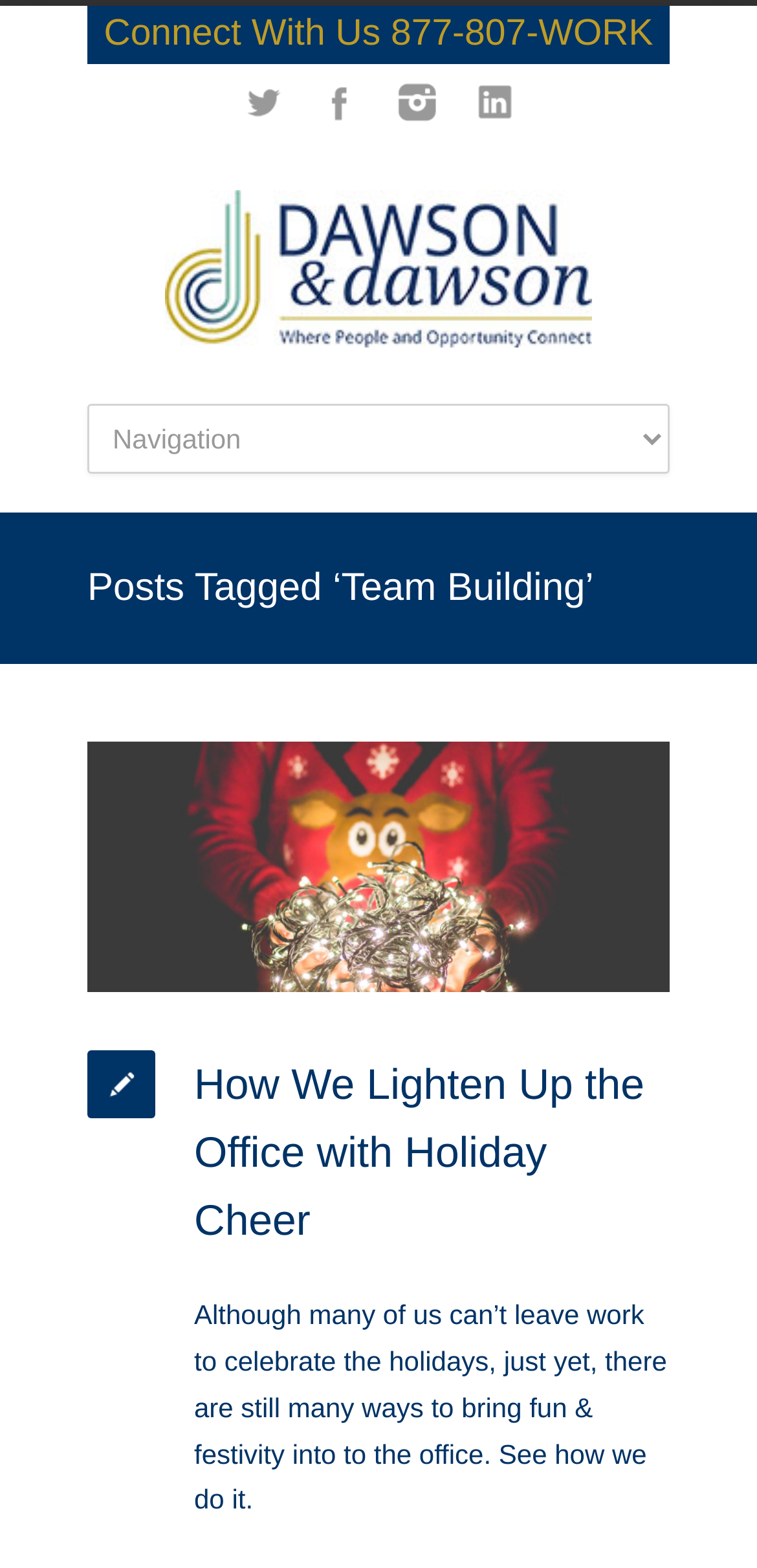Could you locate the bounding box coordinates for the section that should be clicked to accomplish this task: "Learn more about Rieko Suzuki".

None